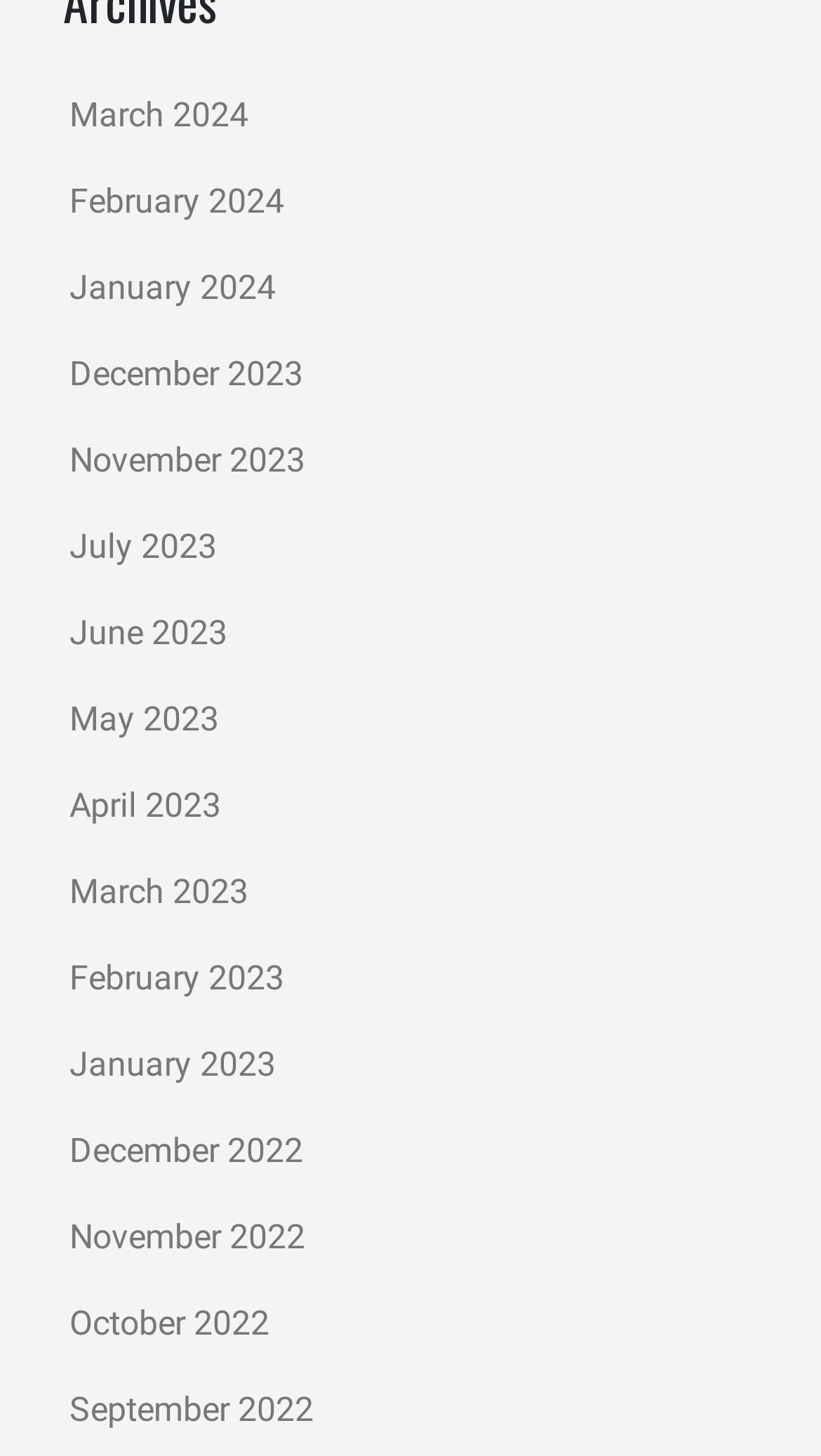Use the details in the image to answer the question thoroughly: 
What is the earliest month listed?

I looked at the list of links and found that the last link is 'September 2022', which is the earliest month listed.